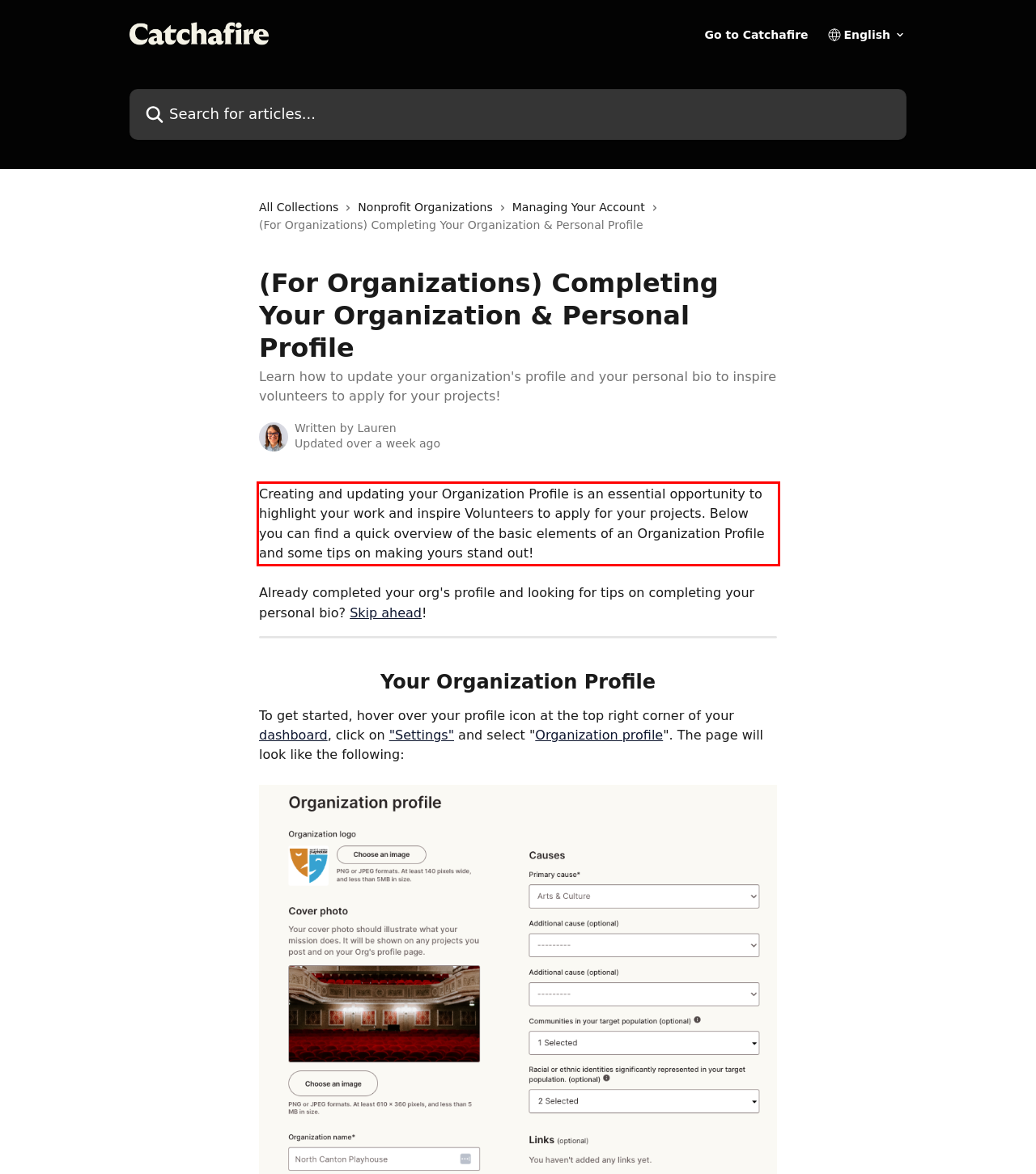You are provided with a screenshot of a webpage that includes a UI element enclosed in a red rectangle. Extract the text content inside this red rectangle.

Creating and updating your Organization Profile is an essential opportunity to highlight your work and inspire Volunteers to apply for your projects. Below you can find a quick overview of the basic elements of an Organization Profile and some tips on making yours stand out!